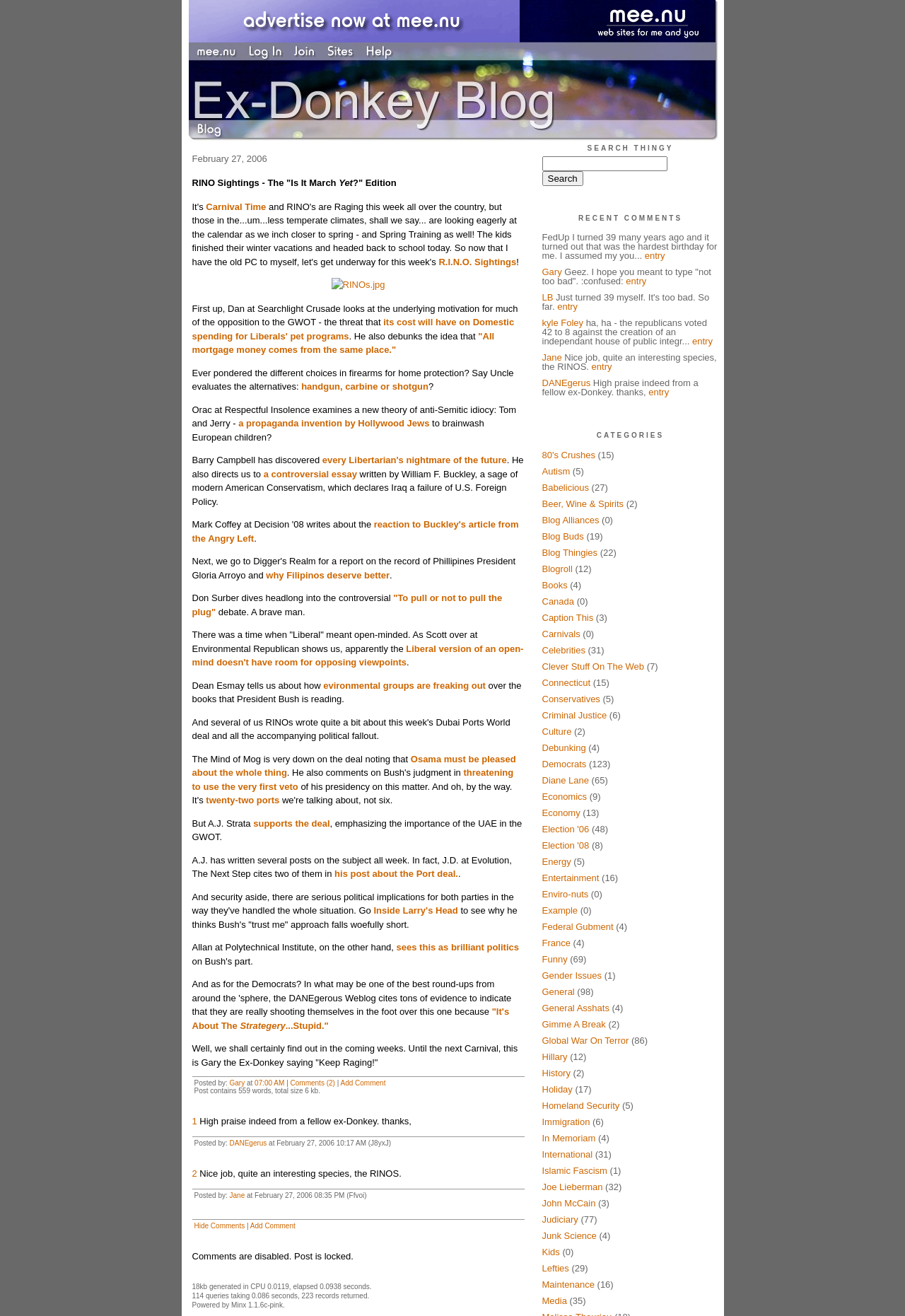Specify the bounding box coordinates of the element's region that should be clicked to achieve the following instruction: "Visit 'Blog'". The bounding box coordinates consist of four float numbers between 0 and 1, in the format [left, top, right, bottom].

[0.216, 0.097, 0.254, 0.106]